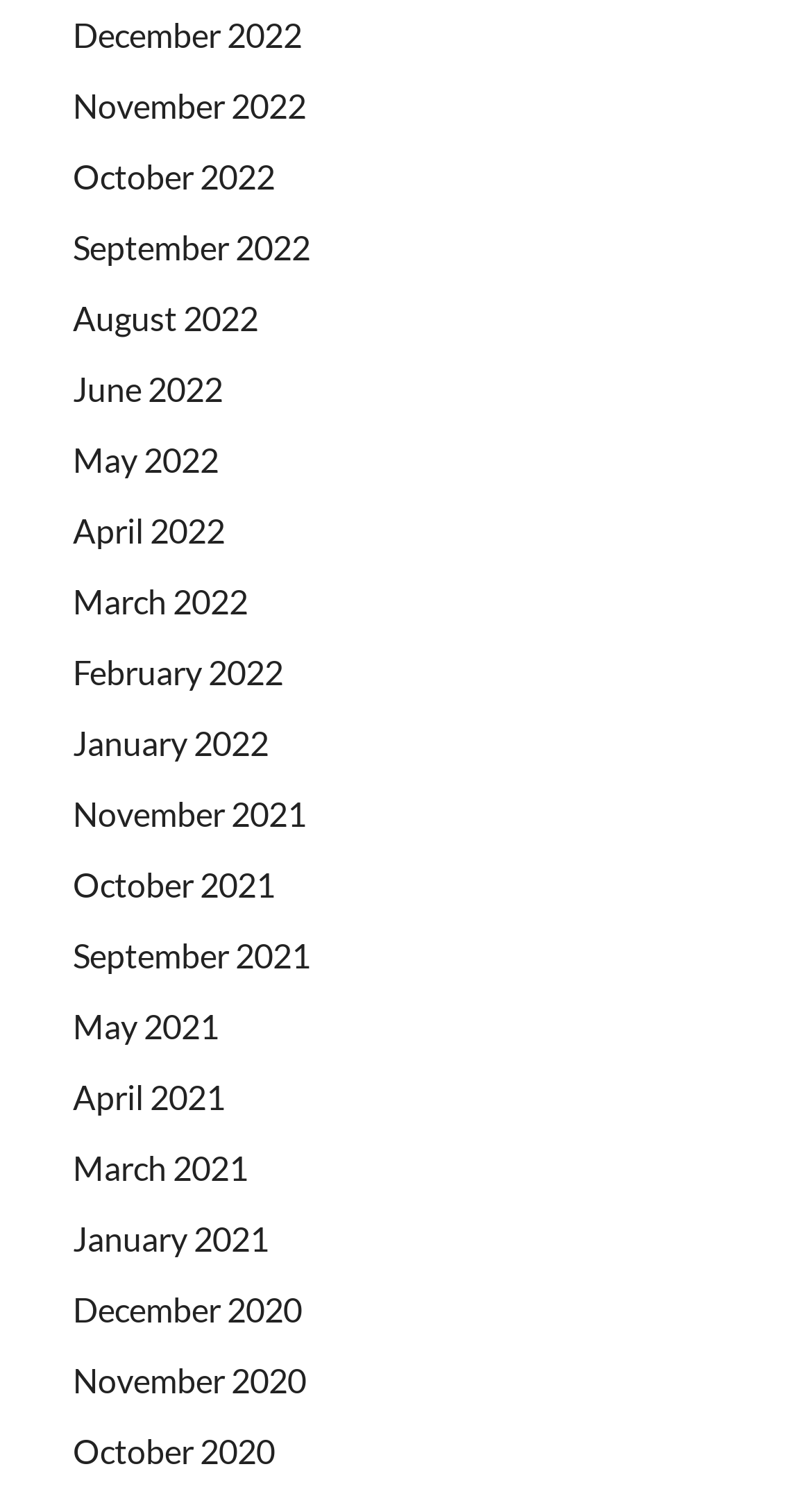Please determine the bounding box coordinates of the element's region to click for the following instruction: "view November 2021".

[0.09, 0.528, 0.377, 0.554]